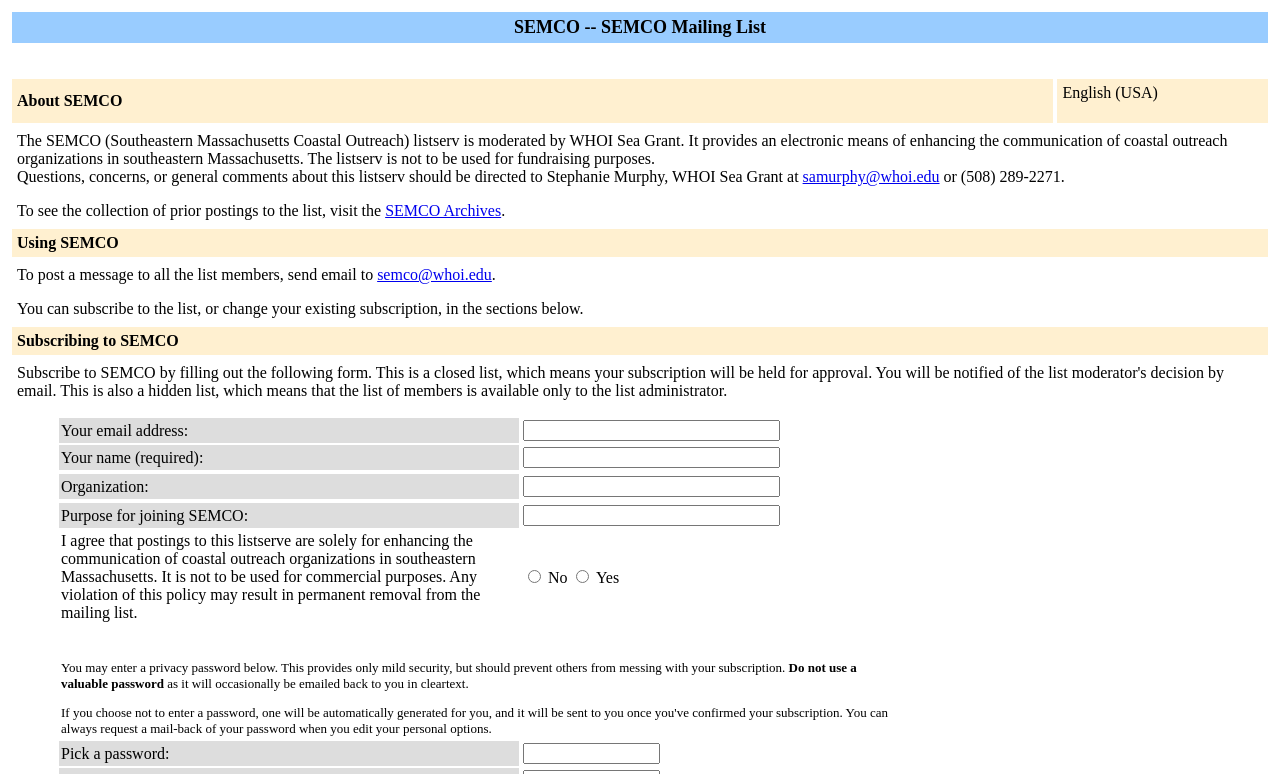Please find the bounding box coordinates of the element that must be clicked to perform the given instruction: "Click the link to visit the SEMCO Archives". The coordinates should be four float numbers from 0 to 1, i.e., [left, top, right, bottom].

[0.301, 0.261, 0.392, 0.283]